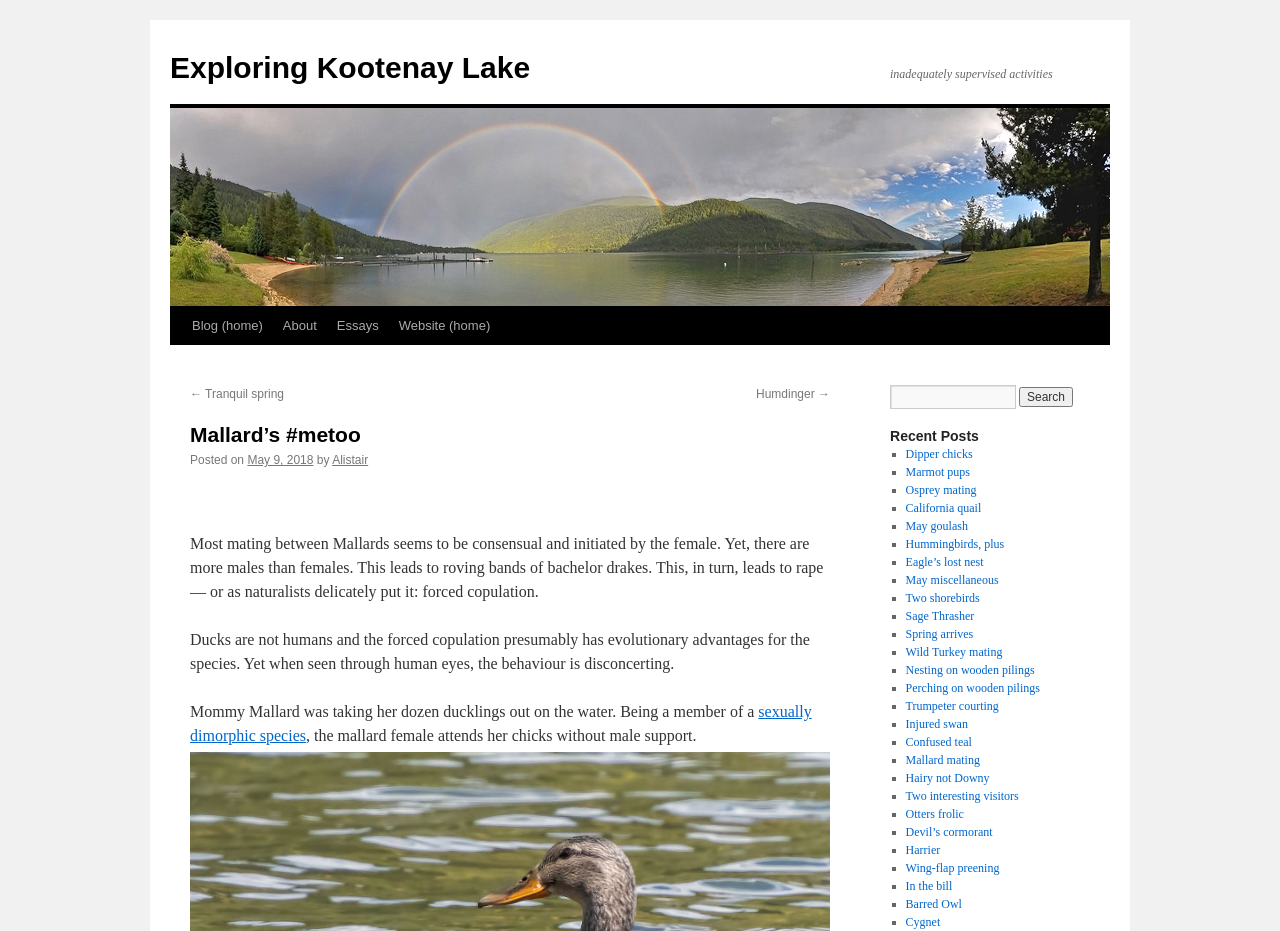Please determine the bounding box coordinates of the section I need to click to accomplish this instruction: "Click the '← Tranquil spring' link".

[0.148, 0.416, 0.222, 0.431]